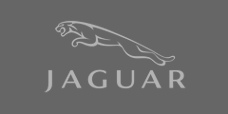What values does Jaguar symbolize?
Please use the image to provide an in-depth answer to the question.

According to the caption, Jaguar symbolizes innovation, craftsmanship, and a commitment to excellence in the luxury car segment, reflecting the brand's heritage and values in the automotive industry.